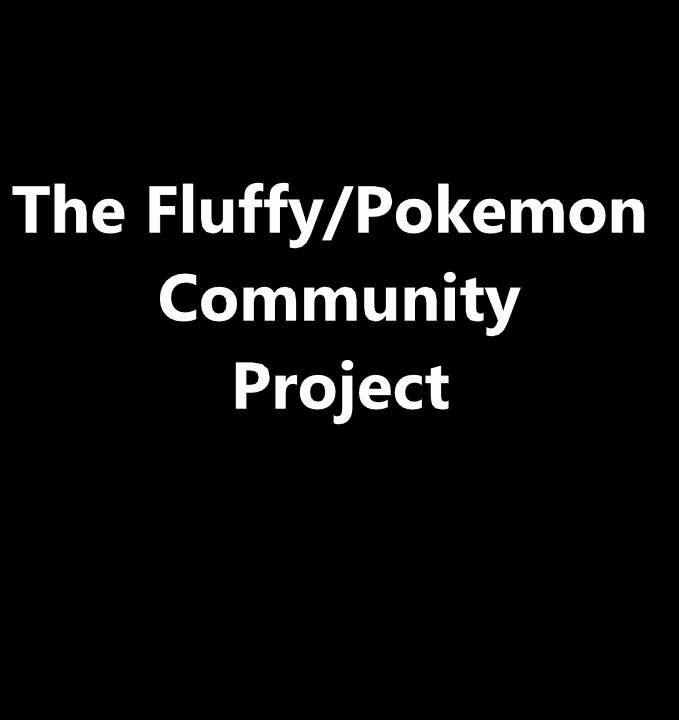Give a comprehensive caption that covers the entire image content.

The image features a bold and prominent text reading "The Fluffy/Pokémon Community Project" against a stark black background. This text serves as a title or header, suggesting it is part of a discussion or initiative related to a community that intertwines themes from both the Fluffy genre and Pokémon. This indicates a collaborative effort among fans, likely aimed at sharing creative content, stories, or artwork related to these interests. The strong typography underscores the importance of community engagement in this project, inviting participants to join conversations and activities within this unique niche blending.